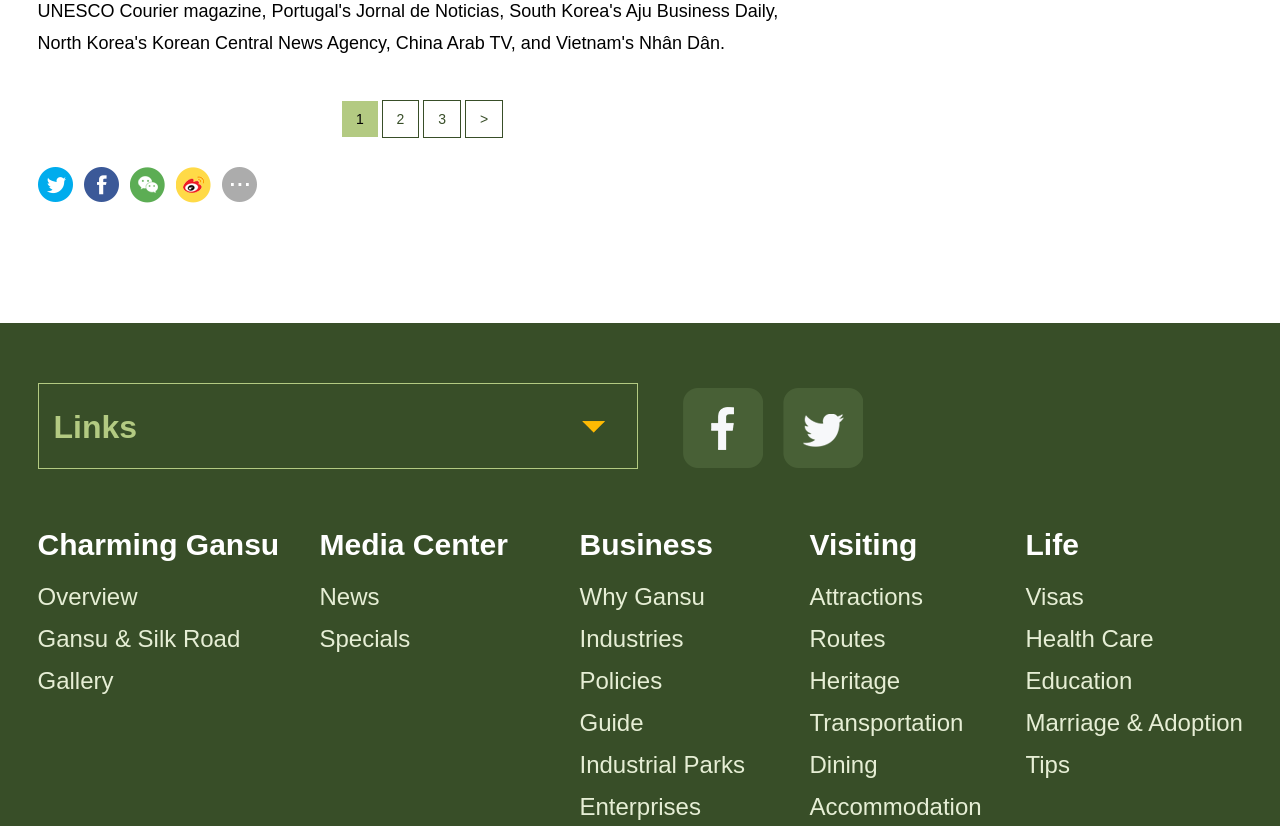Analyze the image and give a detailed response to the question:
How many links are under 'Charming Gansu'?

Under 'Charming Gansu', there are three links: 'Overview', 'Gansu & Silk Road', and 'Gallery'. These links are part of the DescriptionListDetail element with a bounding box coordinate of [0.029, 0.697, 0.25, 0.85].